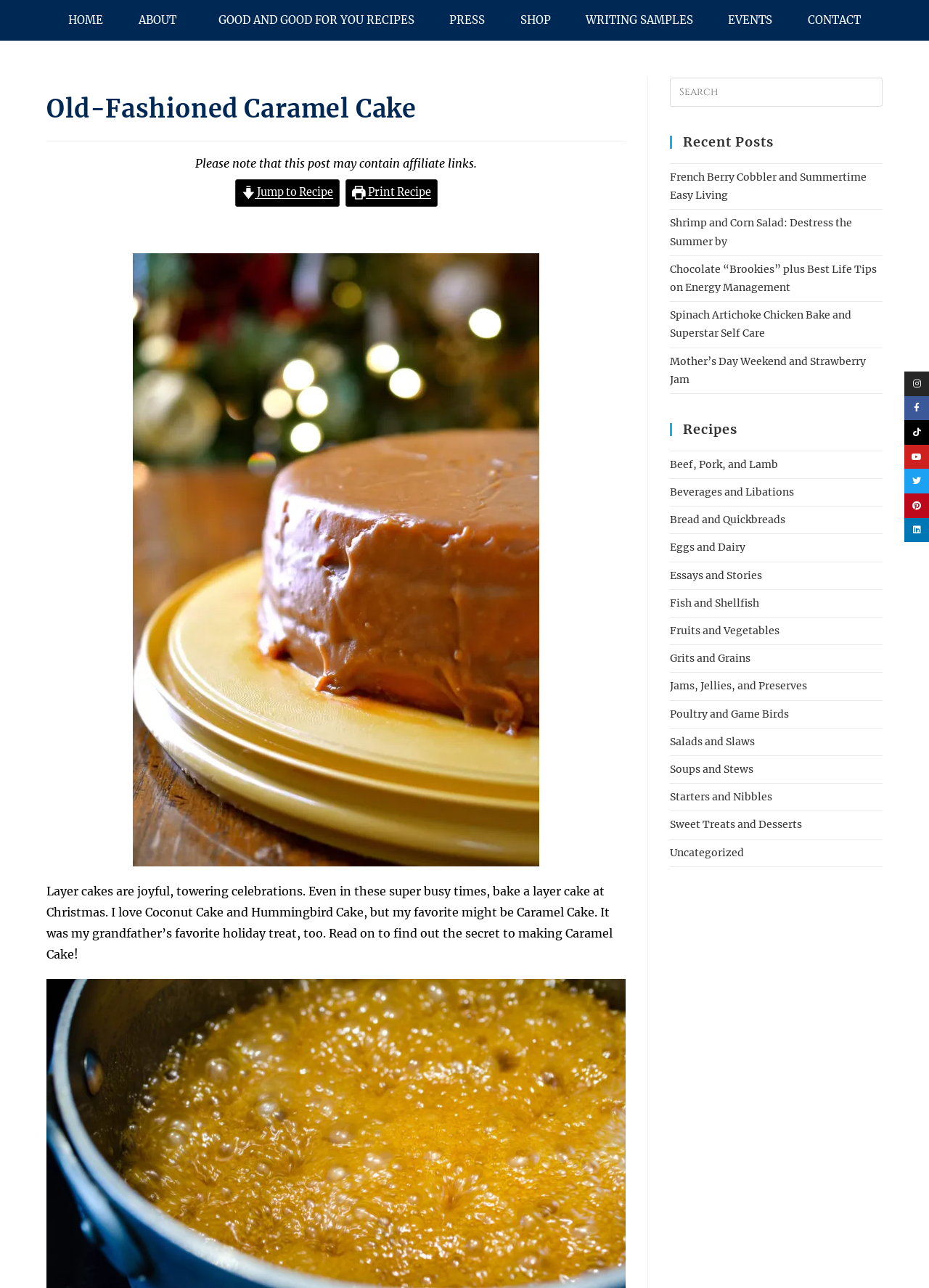Provide the bounding box coordinates of the section that needs to be clicked to accomplish the following instruction: "Read the 'Old-Fashioned Caramel Cake' article."

[0.05, 0.072, 0.674, 0.11]